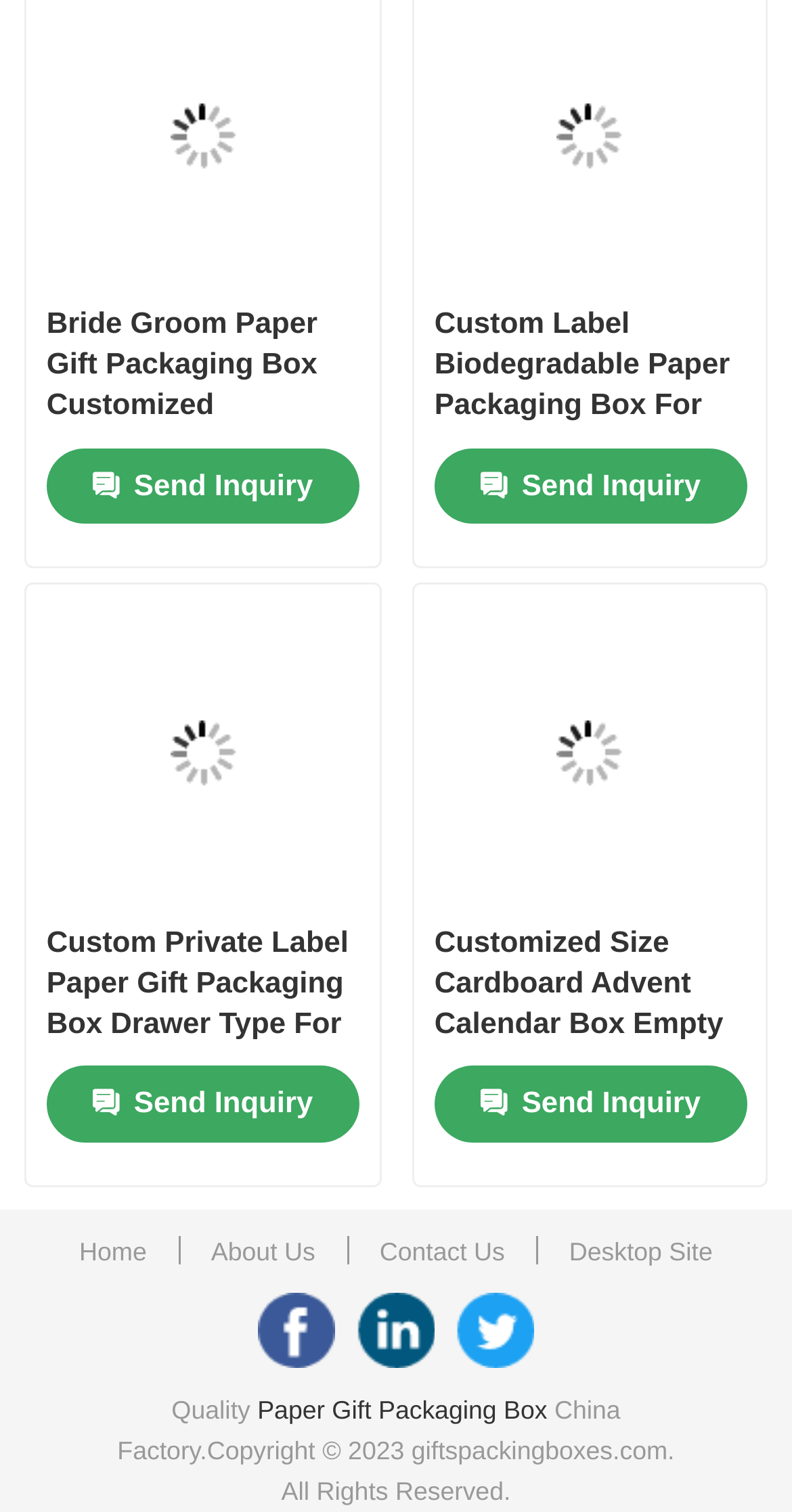Using the provided element description "Contacts", determine the bounding box coordinates of the UI element.

[0.08, 0.248, 0.92, 0.322]